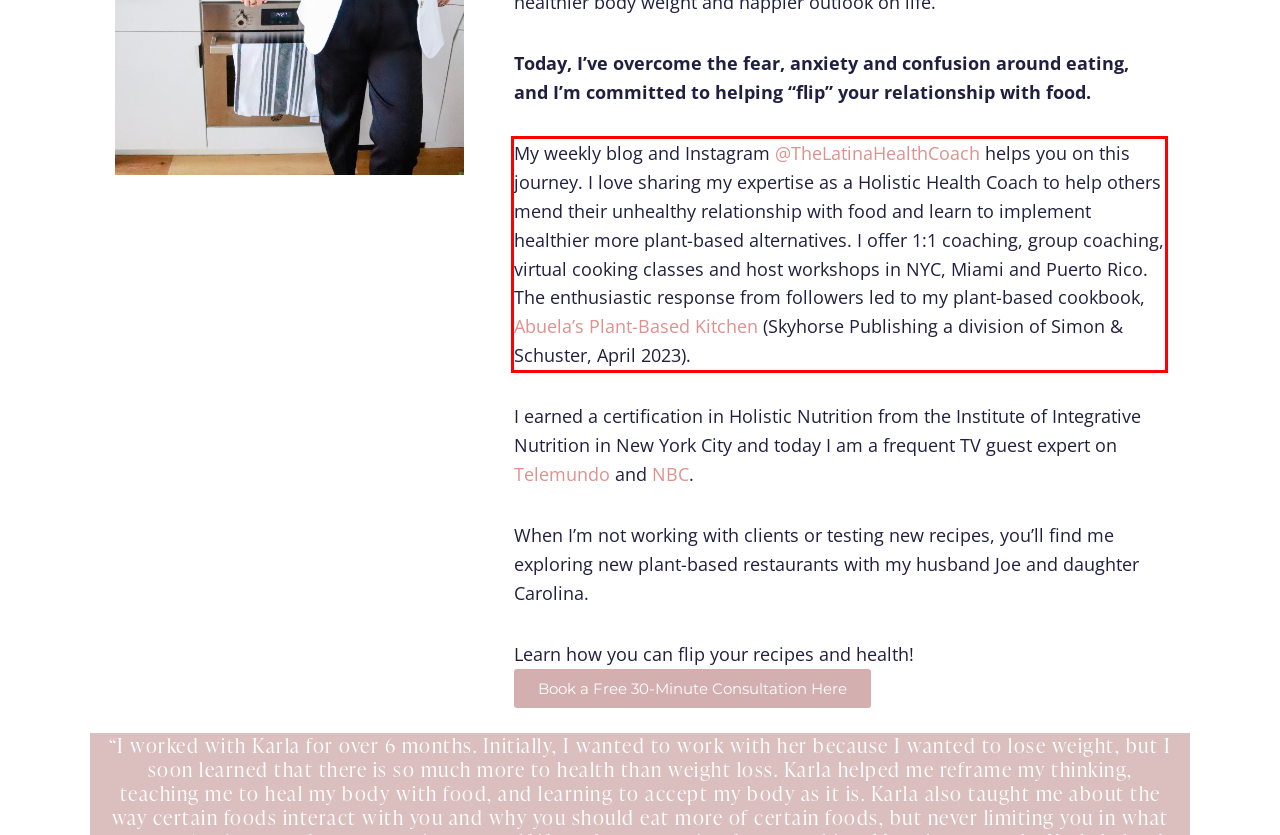Given a screenshot of a webpage, identify the red bounding box and perform OCR to recognize the text within that box.

My weekly blog and Instagram @TheLatinaHealthCoach helps you on this journey. I love sharing my expertise as a Holistic Health Coach to help others mend their unhealthy relationship with food and learn to implement healthier more plant-based alternatives. I offer 1:1 coaching, group coaching, virtual cooking classes and host workshops in NYC, Miami and Puerto Rico. The enthusiastic response from followers led to my plant-based cookbook, Abuela’s Plant-Based Kitchen (Skyhorse Publishing a division of Simon & Schuster, April 2023).